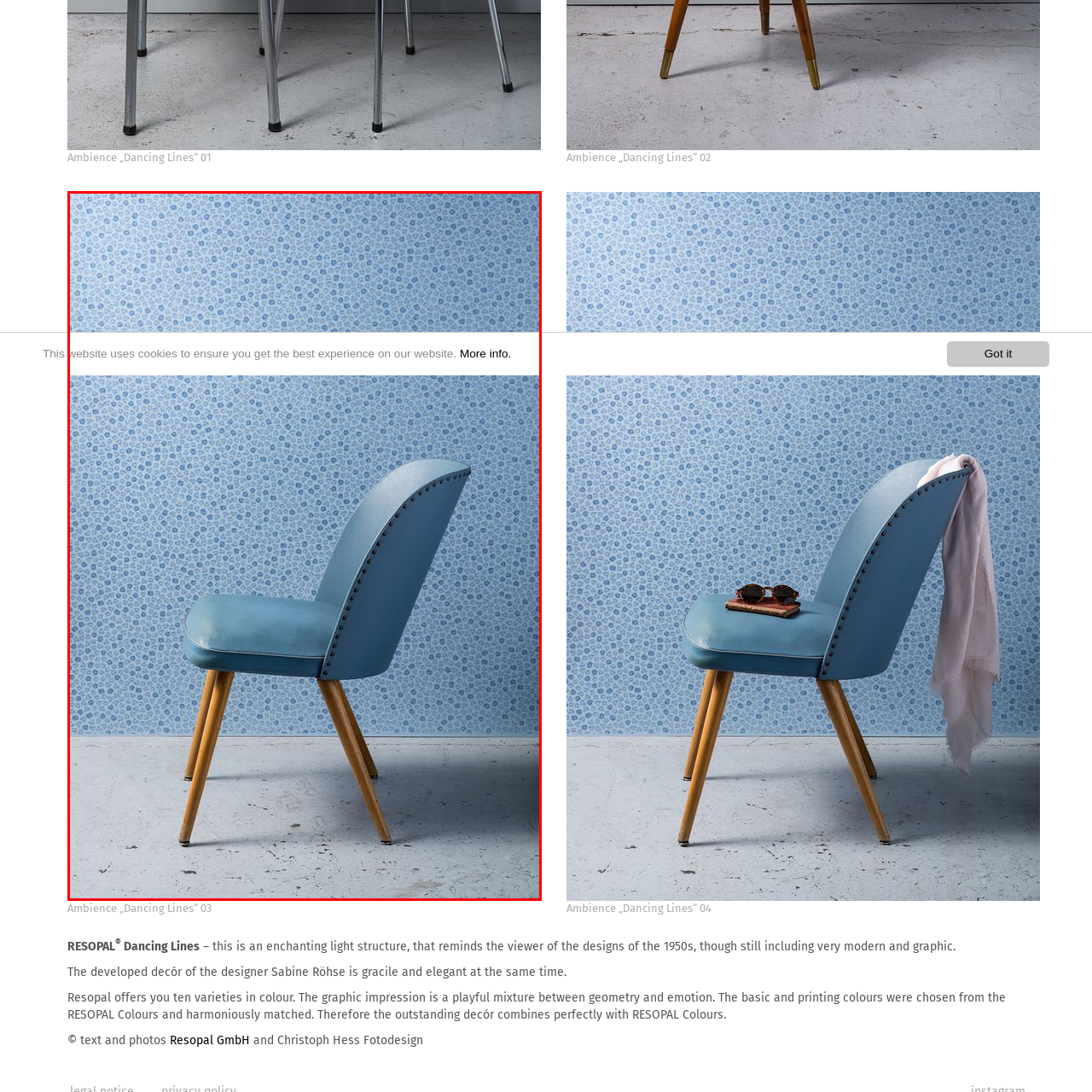Observe the content inside the red rectangle and respond to the question with one word or phrase: 
Who is the designer of the artwork 'Dancing Lines'?

Sabine Röhse